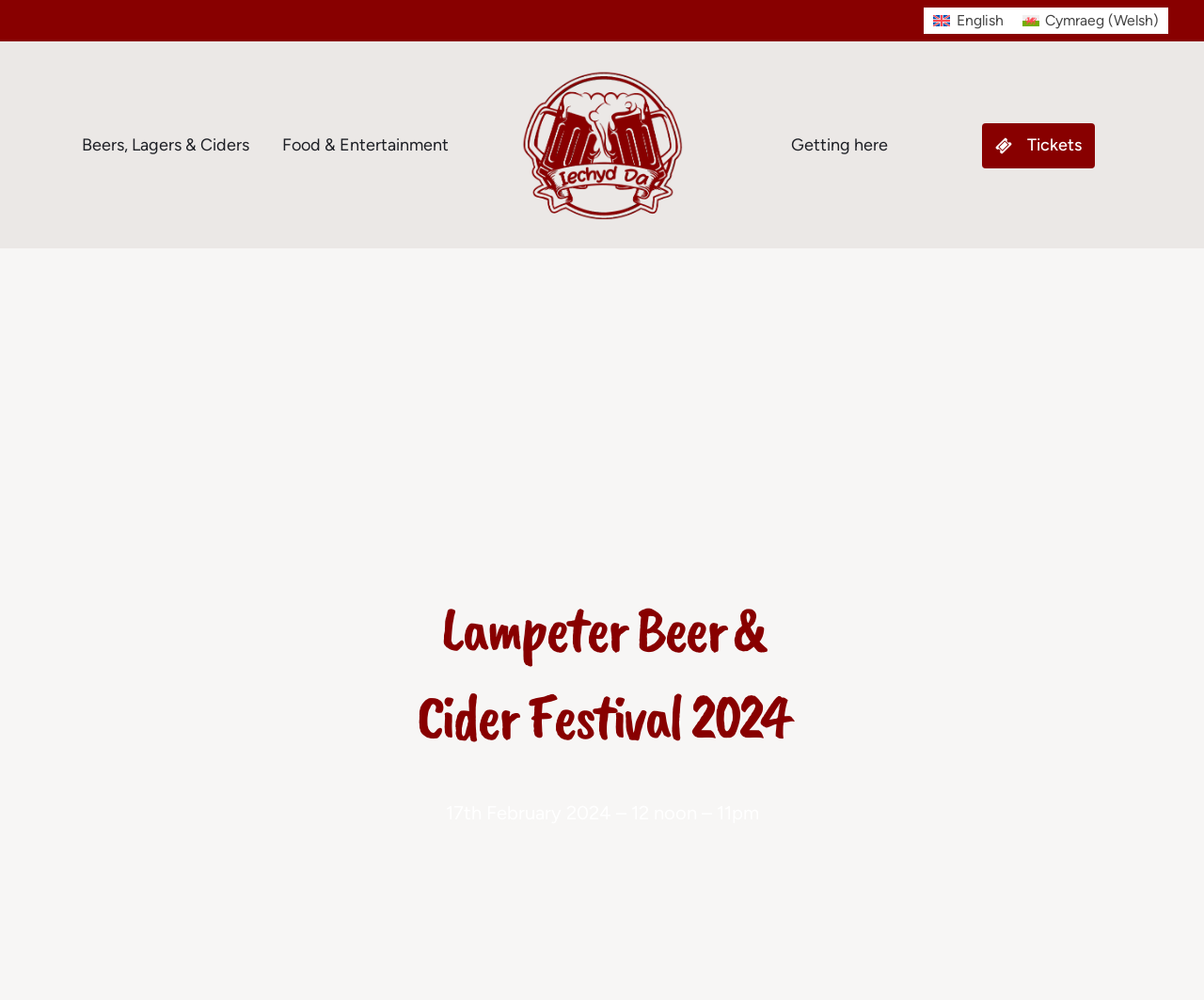Give a one-word or short phrase answer to this question: 
What is the name of the festival logo?

Lampeter Beer and Cider Festival